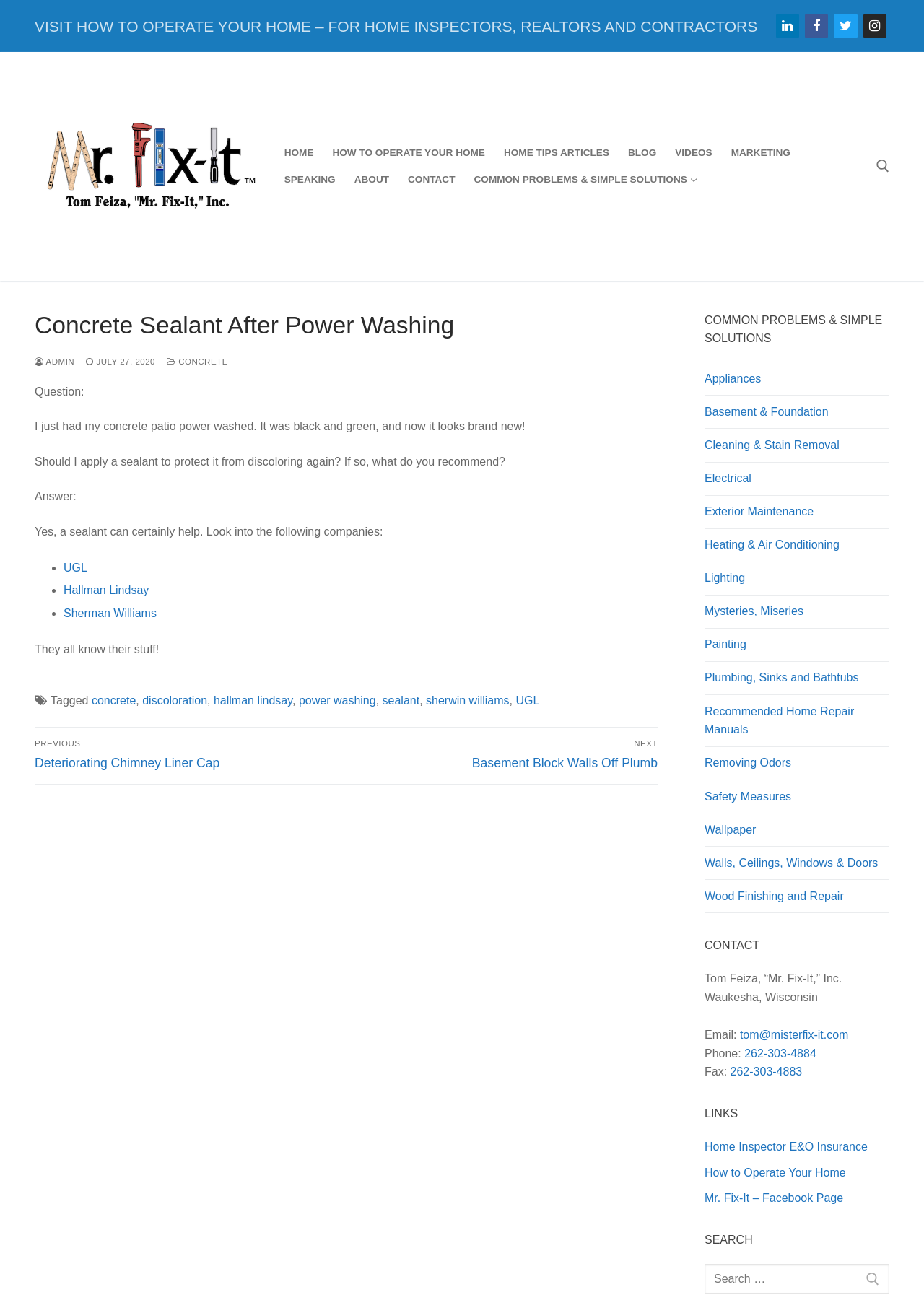Show me the bounding box coordinates of the clickable region to achieve the task as per the instruction: "Search for something".

[0.755, 0.163, 0.974, 0.209]